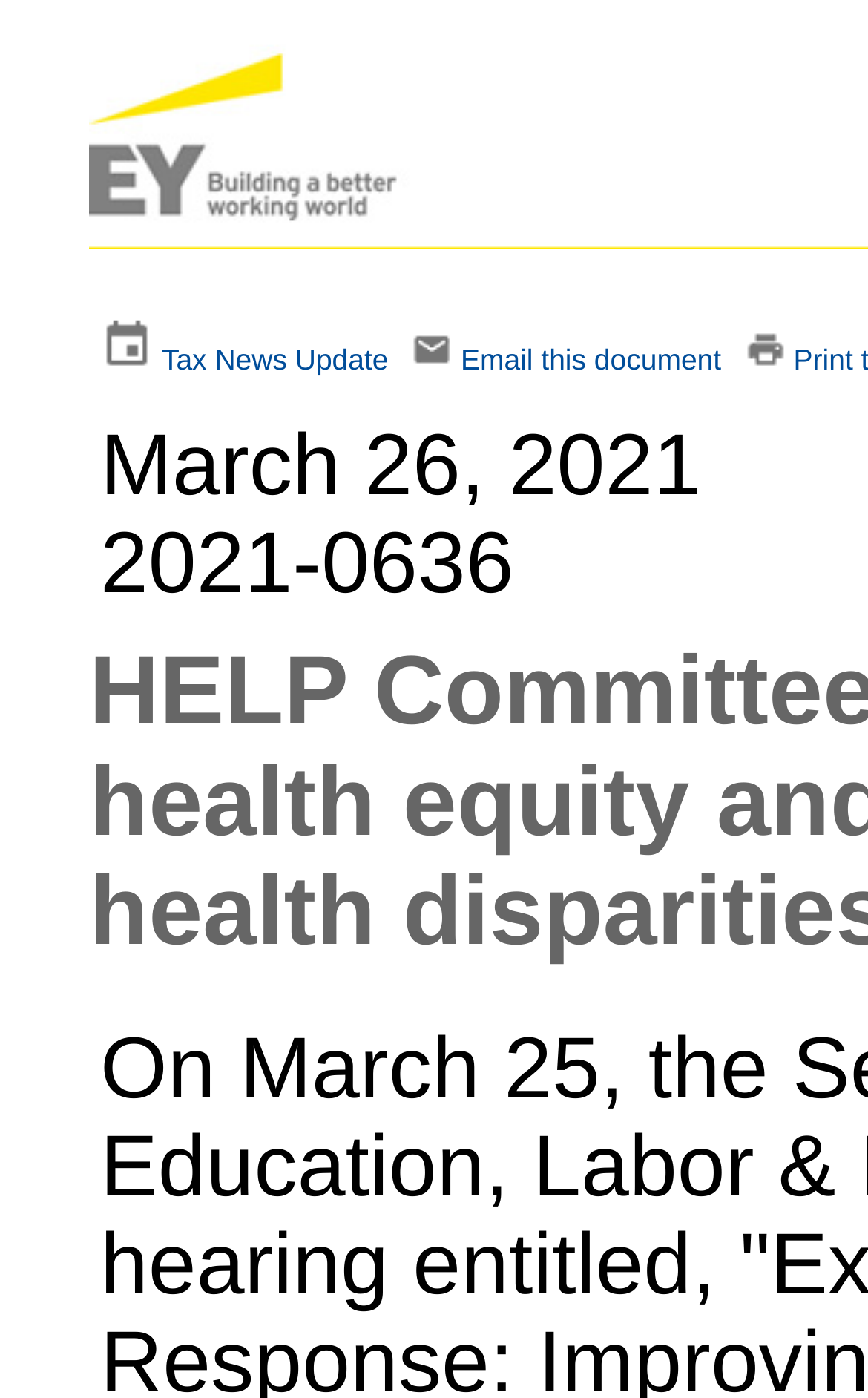Identify the bounding box of the UI element described as follows: "Tax News Update". Provide the coordinates as four float numbers in the range of 0 to 1 [left, top, right, bottom].

[0.186, 0.245, 0.447, 0.269]